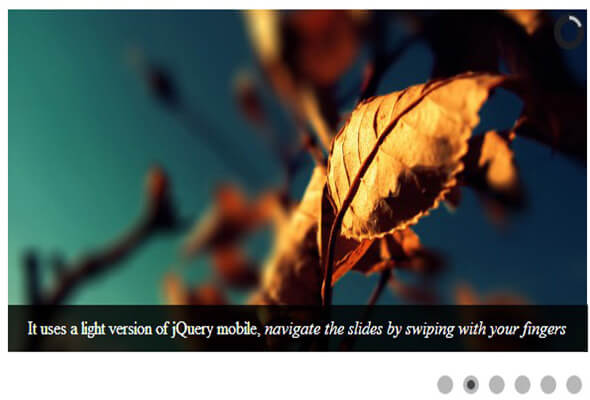What is the background of the image? Analyze the screenshot and reply with just one word or a short phrase.

A soft blur of colors